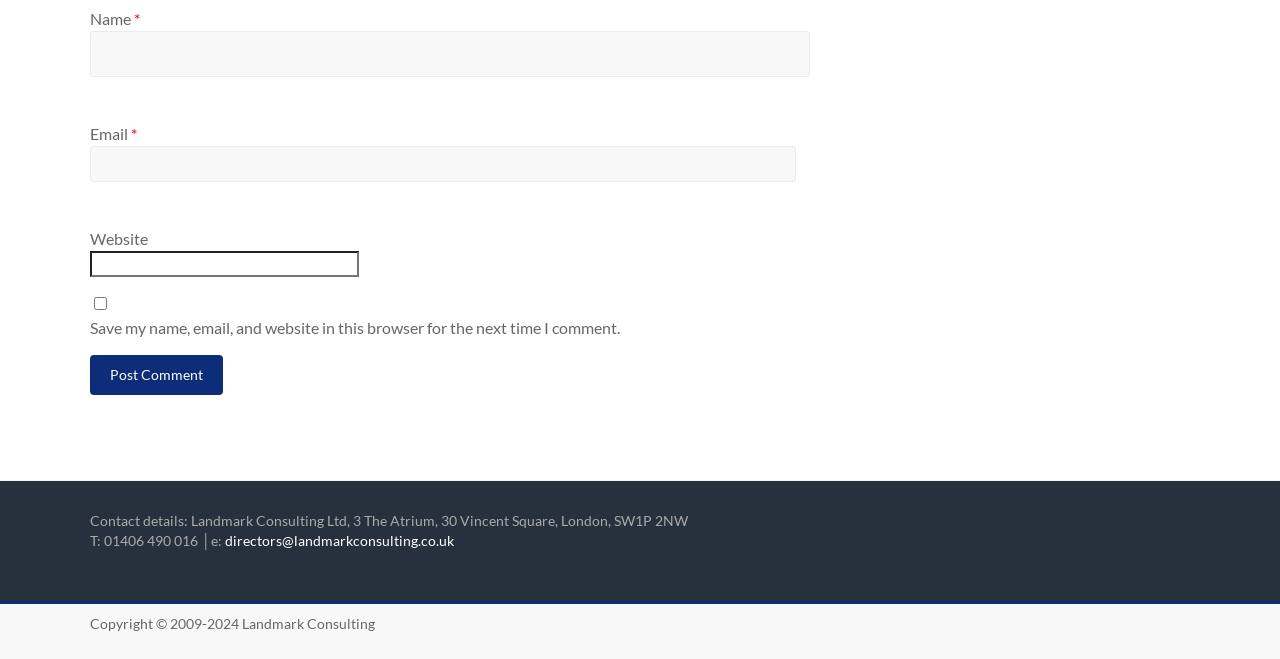Identify the bounding box for the UI element that is described as follows: "ku.oc.gnitlusnockramdnalnull@srotcerid".

[0.176, 0.808, 0.355, 0.834]